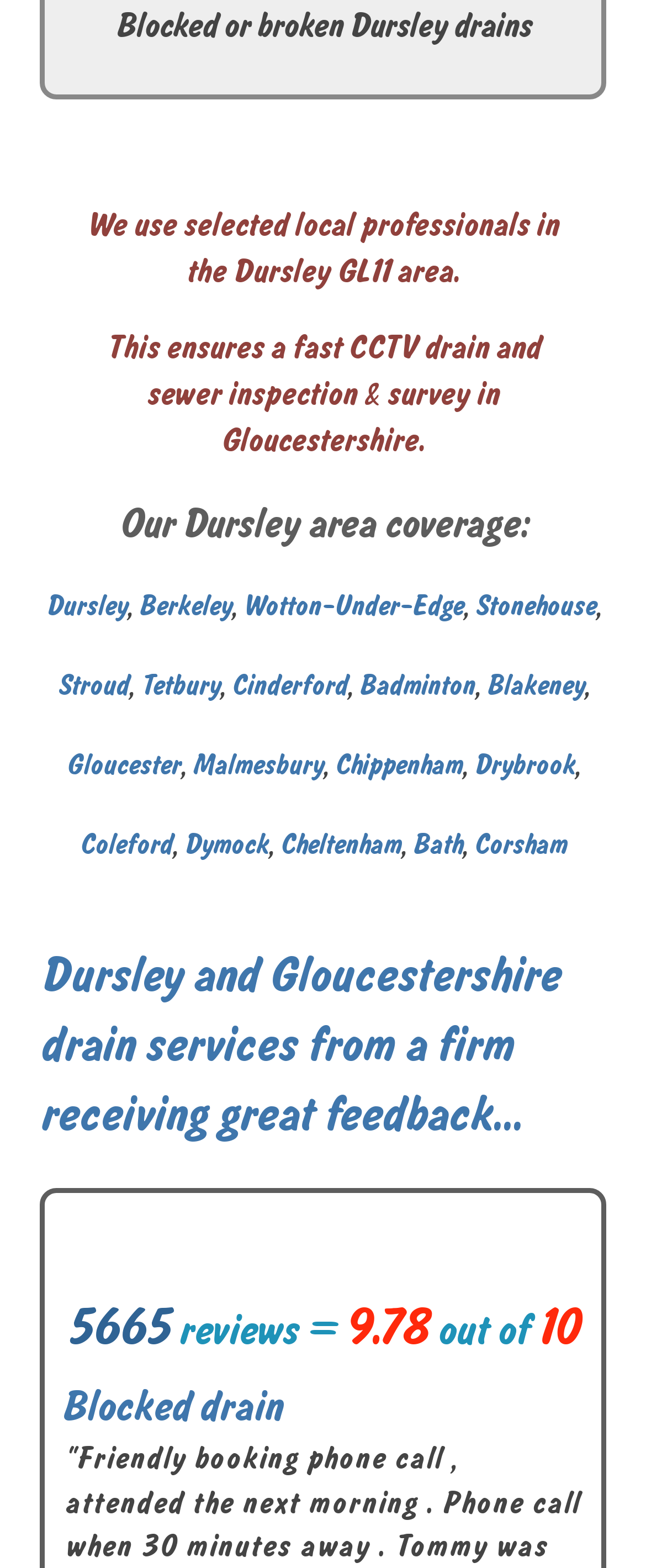Can you determine the bounding box coordinates of the area that needs to be clicked to fulfill the following instruction: "Check Happy Drains' rating"?

[0.069, 0.77, 0.931, 0.831]